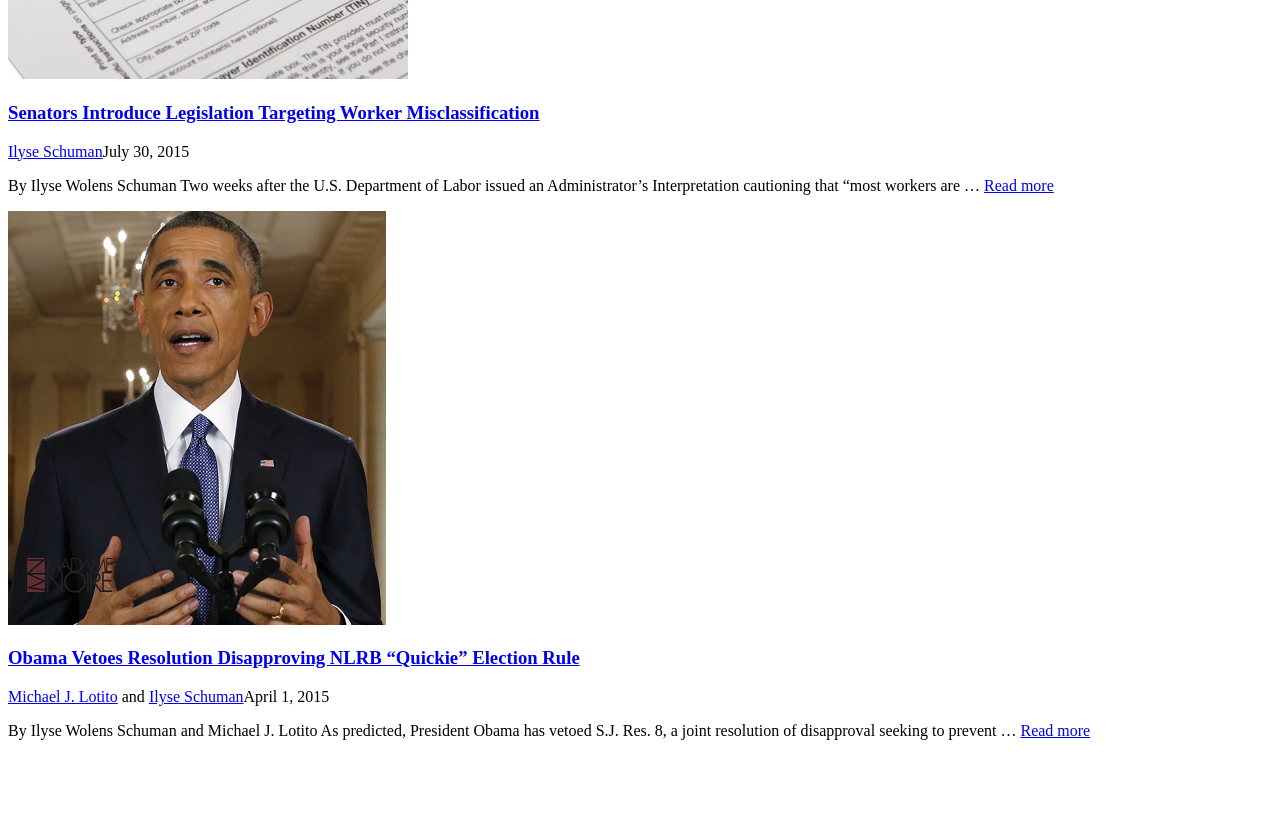Please find the bounding box for the UI component described as follows: "Read more".

[0.797, 0.879, 0.852, 0.9]